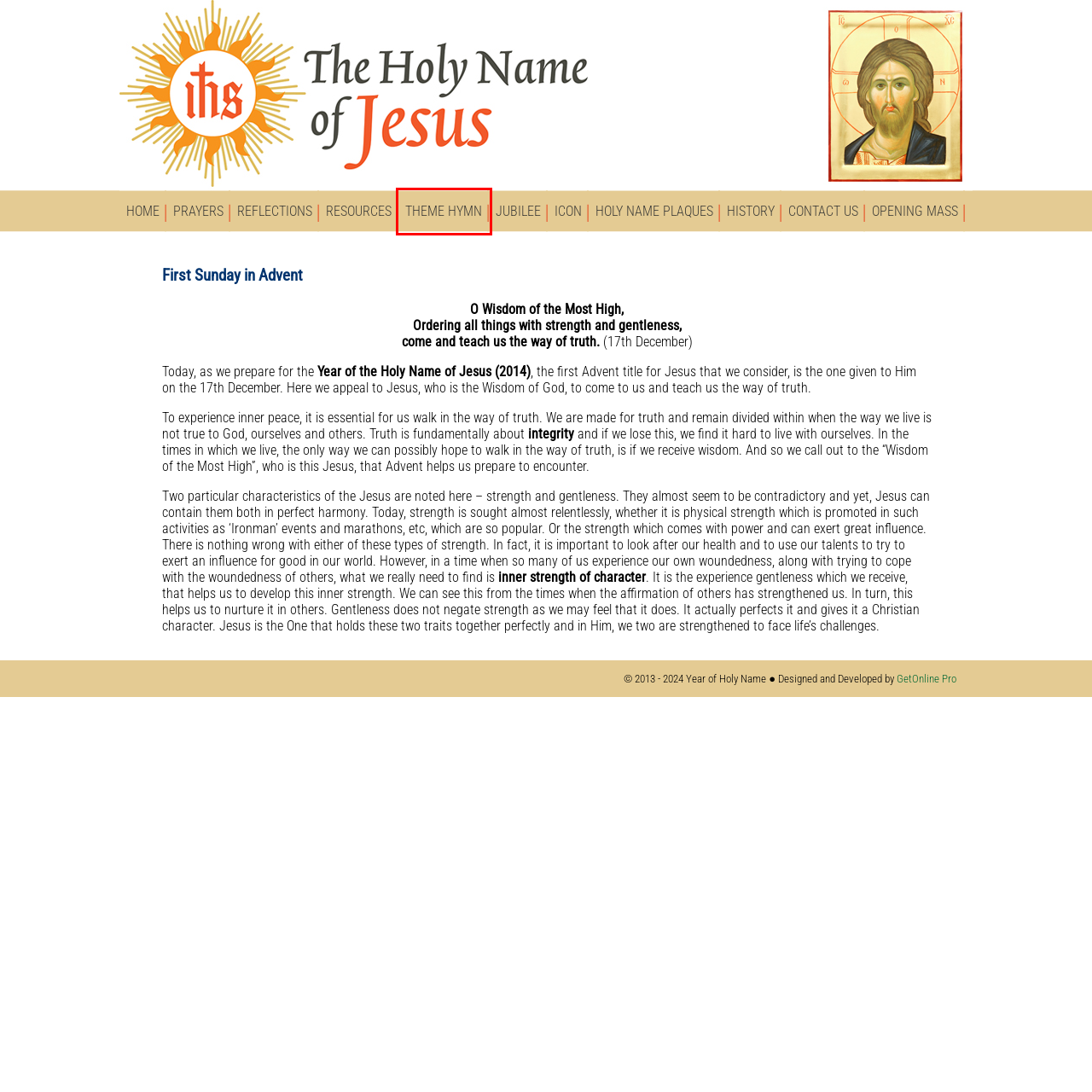Analyze the webpage screenshot with a red bounding box highlighting a UI element. Select the description that best matches the new webpage after clicking the highlighted element. Here are the options:
A. Theme Hymn | The Holy Name of Jesus
B. Reflections | The Holy Name of Jesus
C. The Holy Name of Jesus
D. Home - GetOnline Pro LTD.
E. Contact Us | The Holy Name of Jesus
F. Jubilee | The Holy Name of Jesus
G. Opening Mass | The Holy Name of Jesus
H. Prayers | The Holy Name of Jesus

A